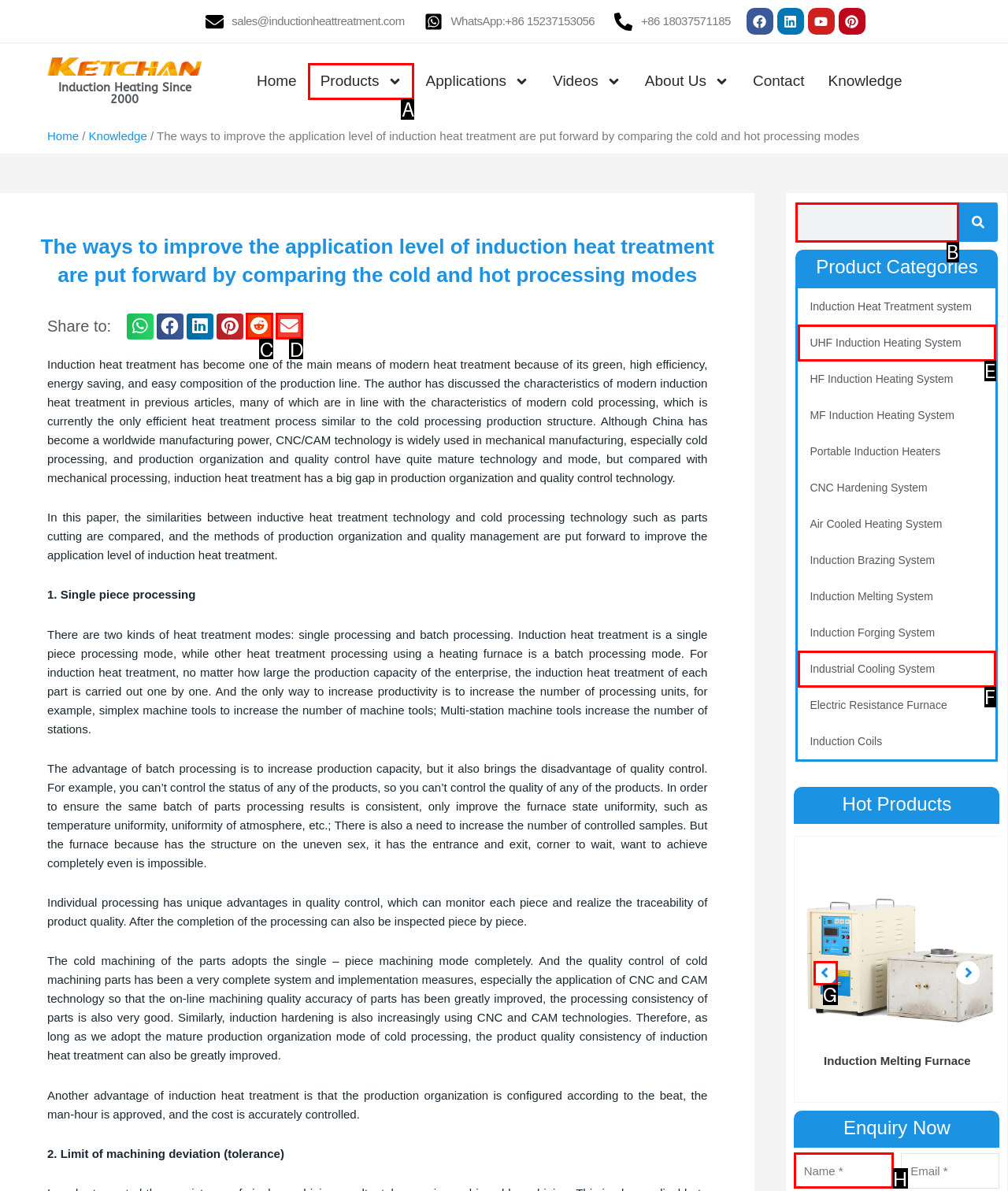Tell me which UI element to click to fulfill the given task: Request a free consultation. Respond with the letter of the correct option directly.

None